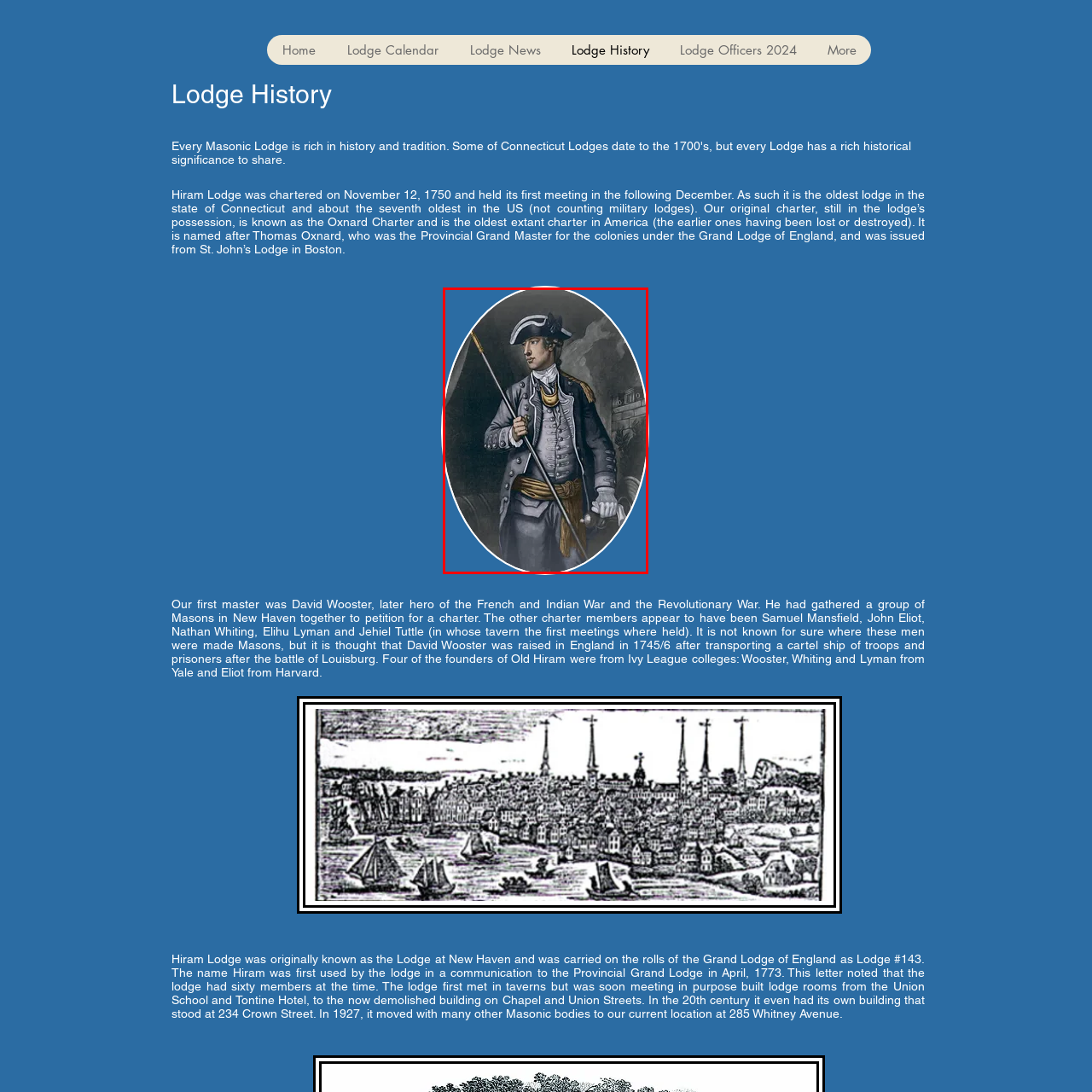Carefully scrutinize the image within the red border and generate a detailed answer to the following query, basing your response on the visual content:
What type of wars did General David Wooster participate in?

The caption states that General David Wooster was a prominent leader during the French and Indian War and the Revolutionary War. This suggests that he participated in both of these wars, which were significant conflicts in American history.